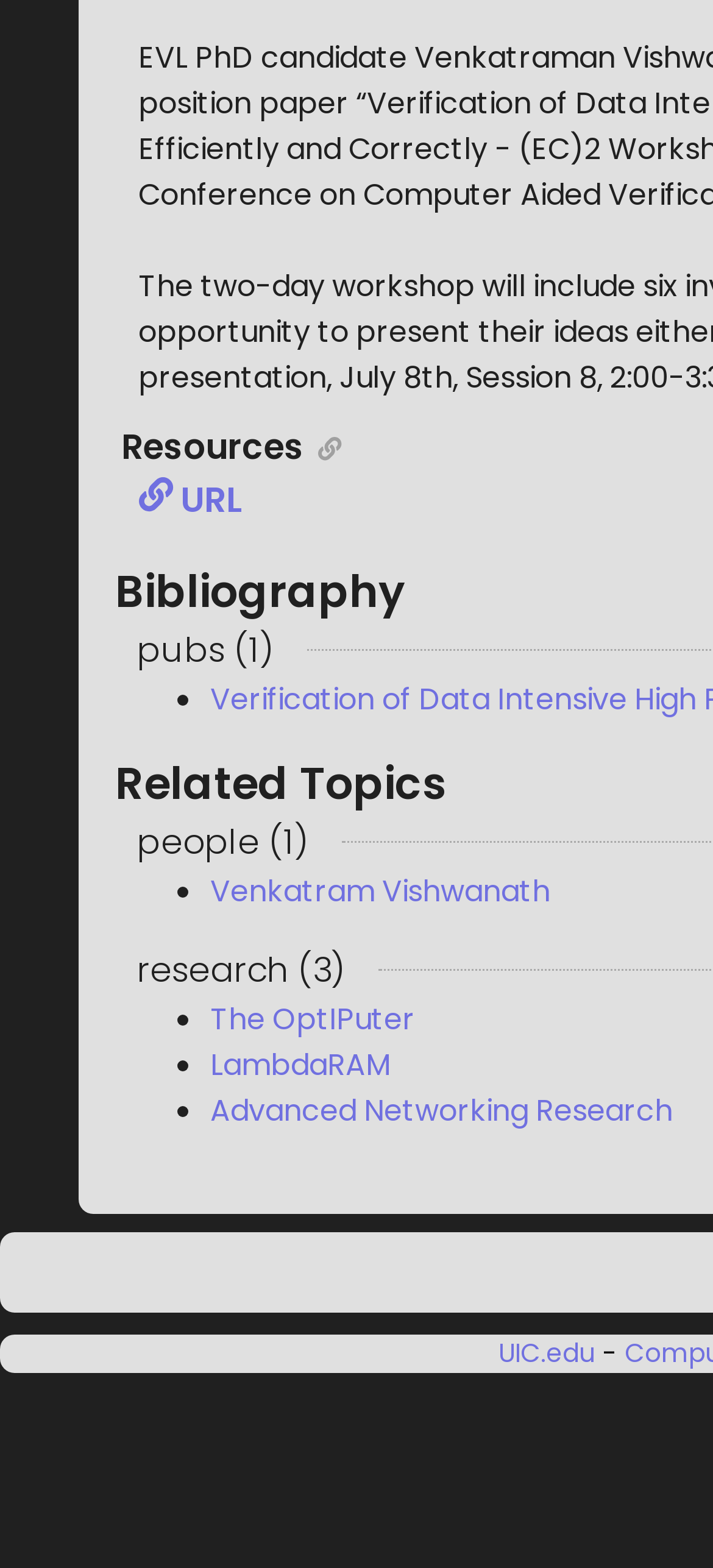Please give a succinct answer using a single word or phrase:
What is the URL mentioned?

UIC.edu